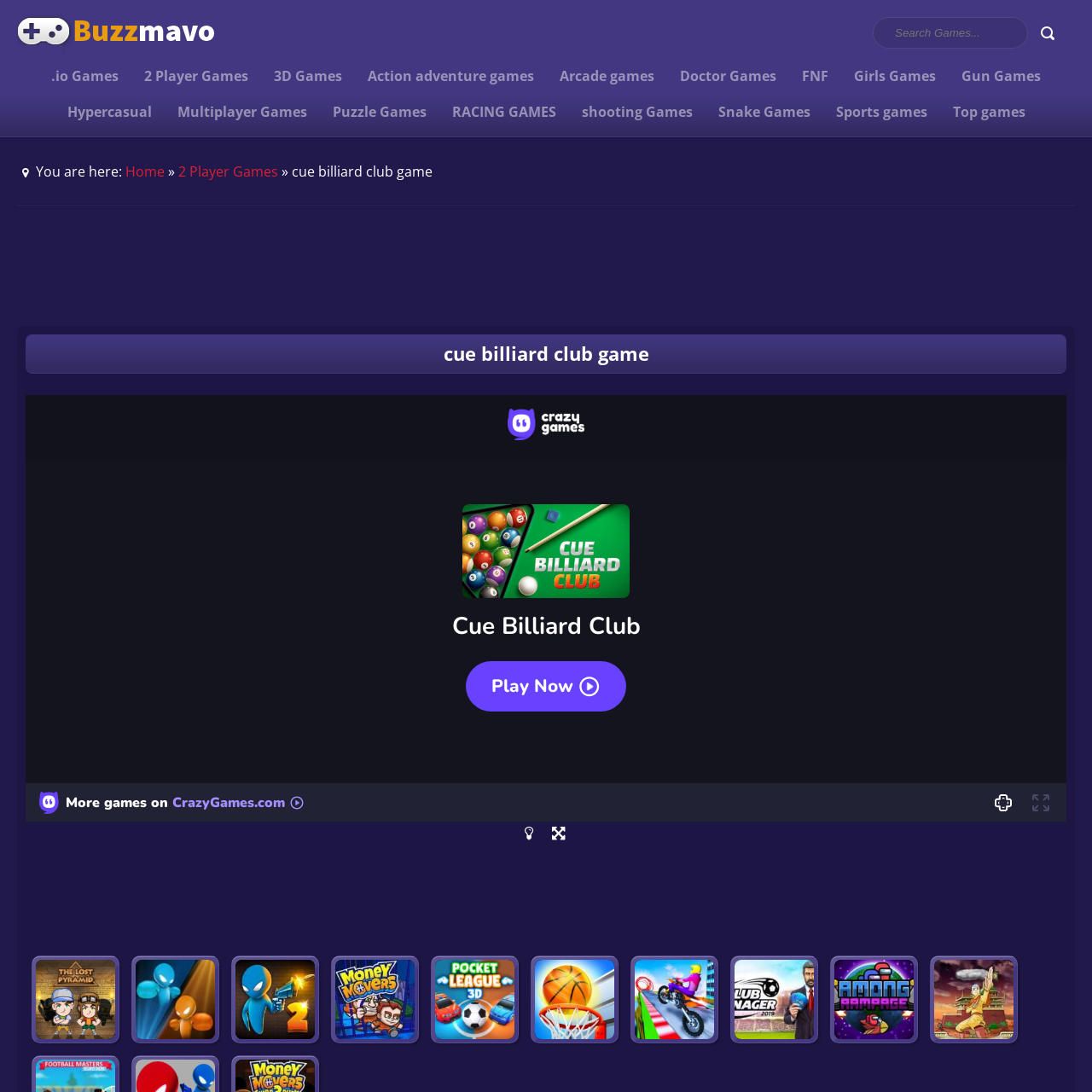Please determine the bounding box coordinates of the clickable area required to carry out the following instruction: "Search for games". The coordinates must be four float numbers between 0 and 1, represented as [left, top, right, bottom].

[0.799, 0.016, 0.941, 0.045]